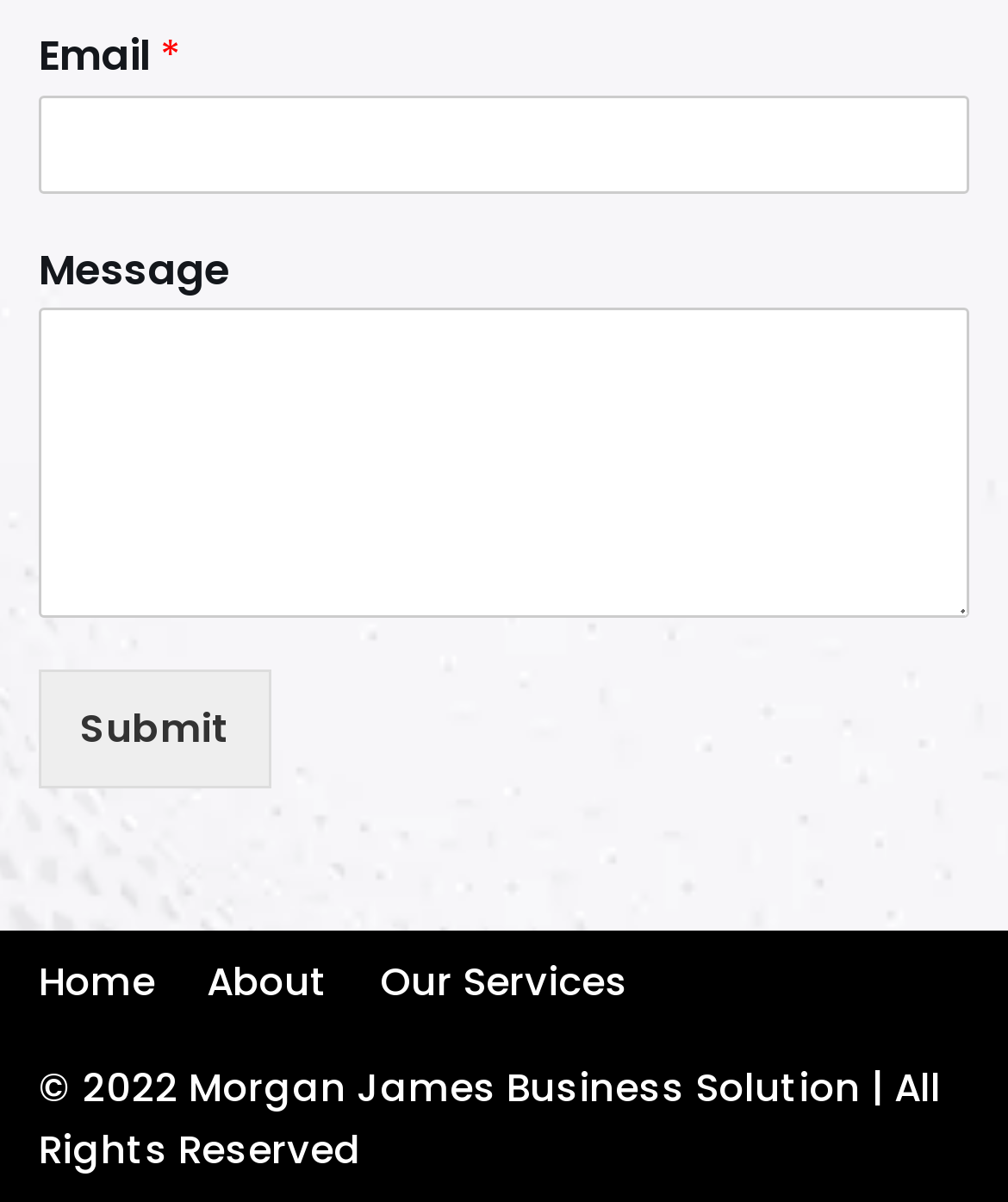Using the description "The card", locate and provide the bounding box of the UI element.

None